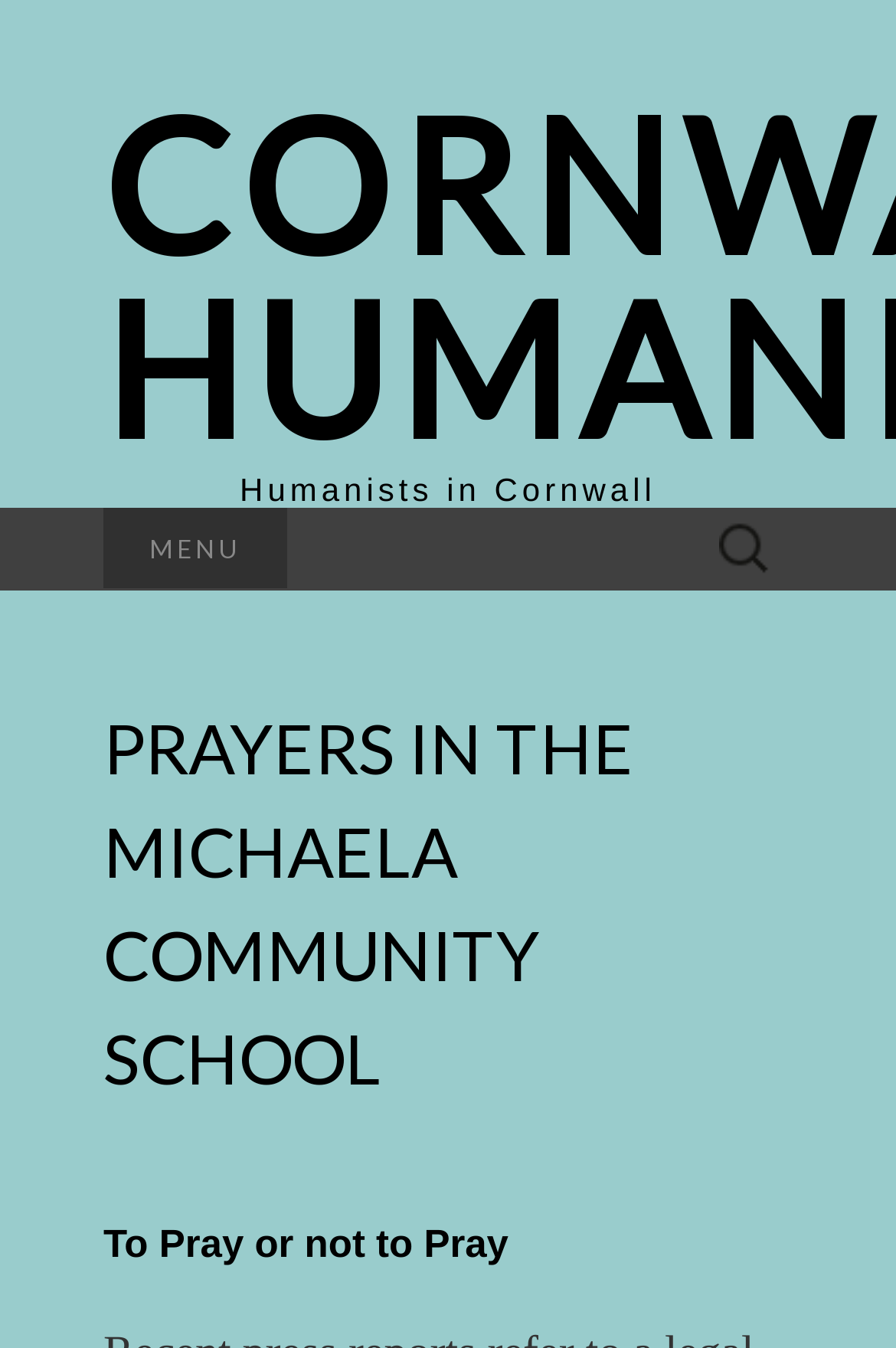Given the element description "Contact Us", identify the bounding box of the corresponding UI element.

None